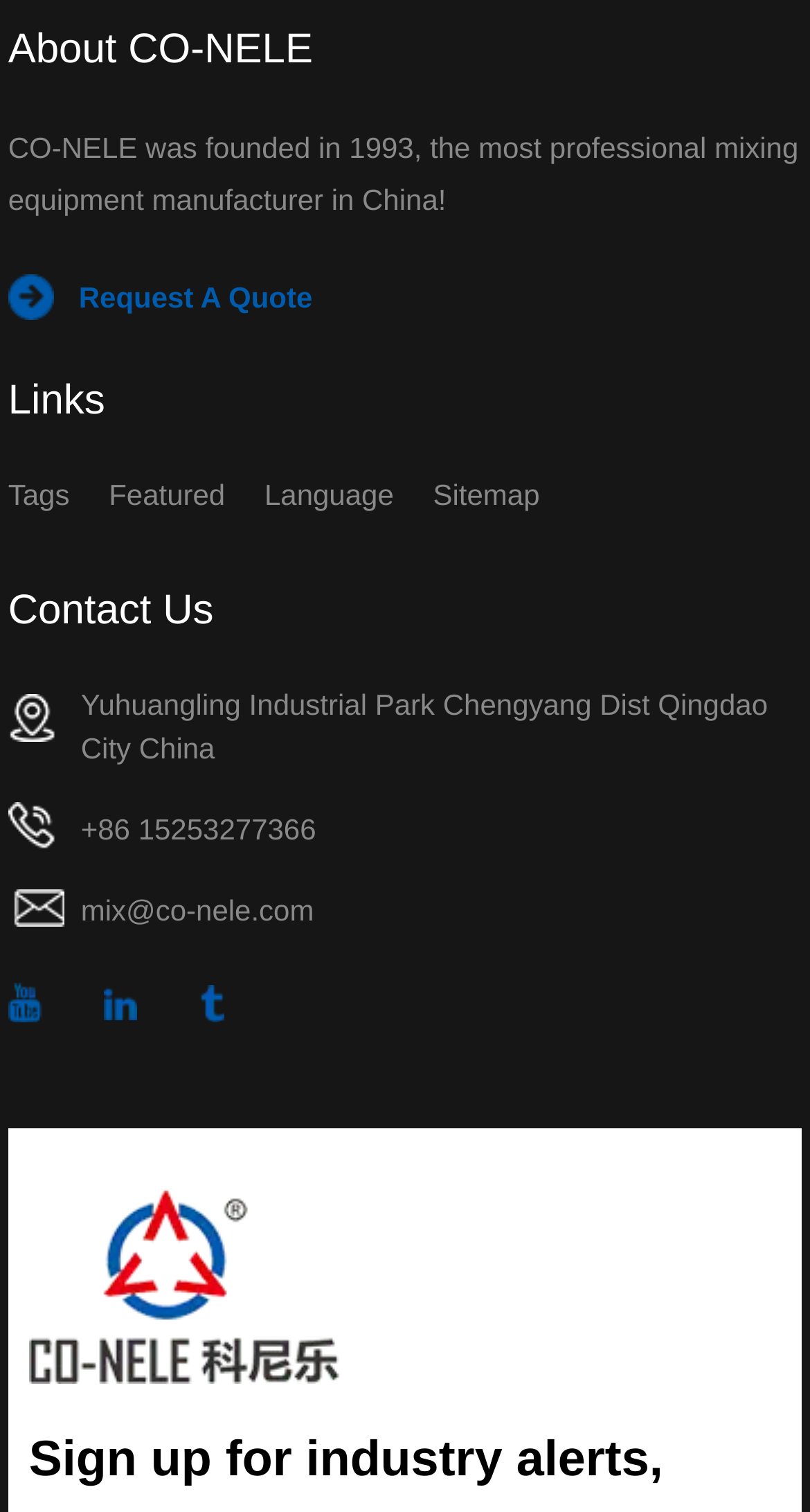What is the company name mentioned on the webpage?
Look at the screenshot and provide an in-depth answer.

The company name 'CO-NELE' is mentioned in the StaticText element with ID 362, which is a child of the Root Element. The text content of this element is 'CO-NELE was founded in 1993, the most professional mixing equipment manufacturer in China!'.